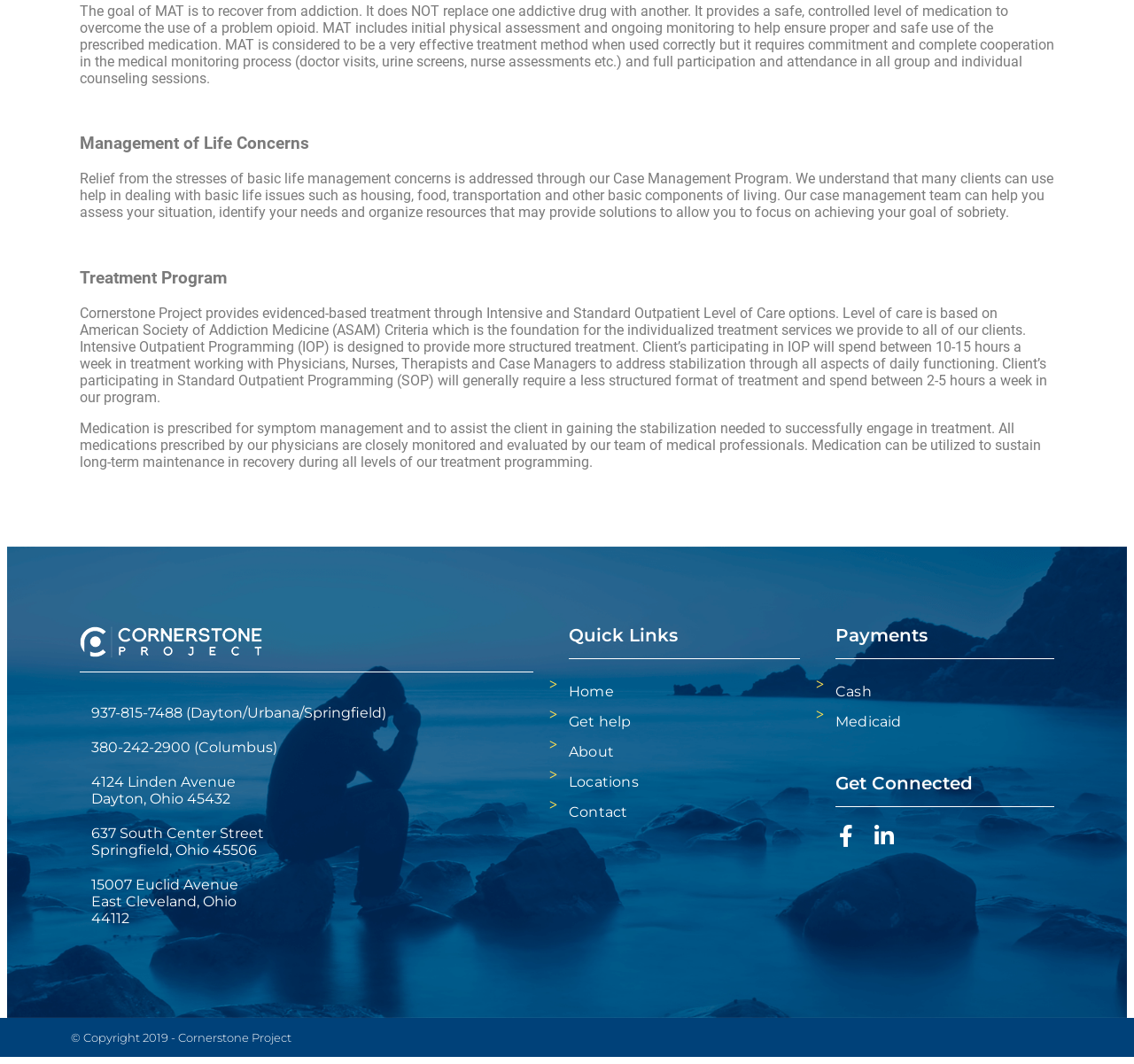What is the address of the Dayton location?
Please provide a full and detailed response to the question.

As listed under the links section, the address of the Dayton location is 4124 Linden Avenue Dayton, Ohio 45432, which is accessible through the link element with bounding box coordinates [0.08, 0.727, 0.208, 0.758].